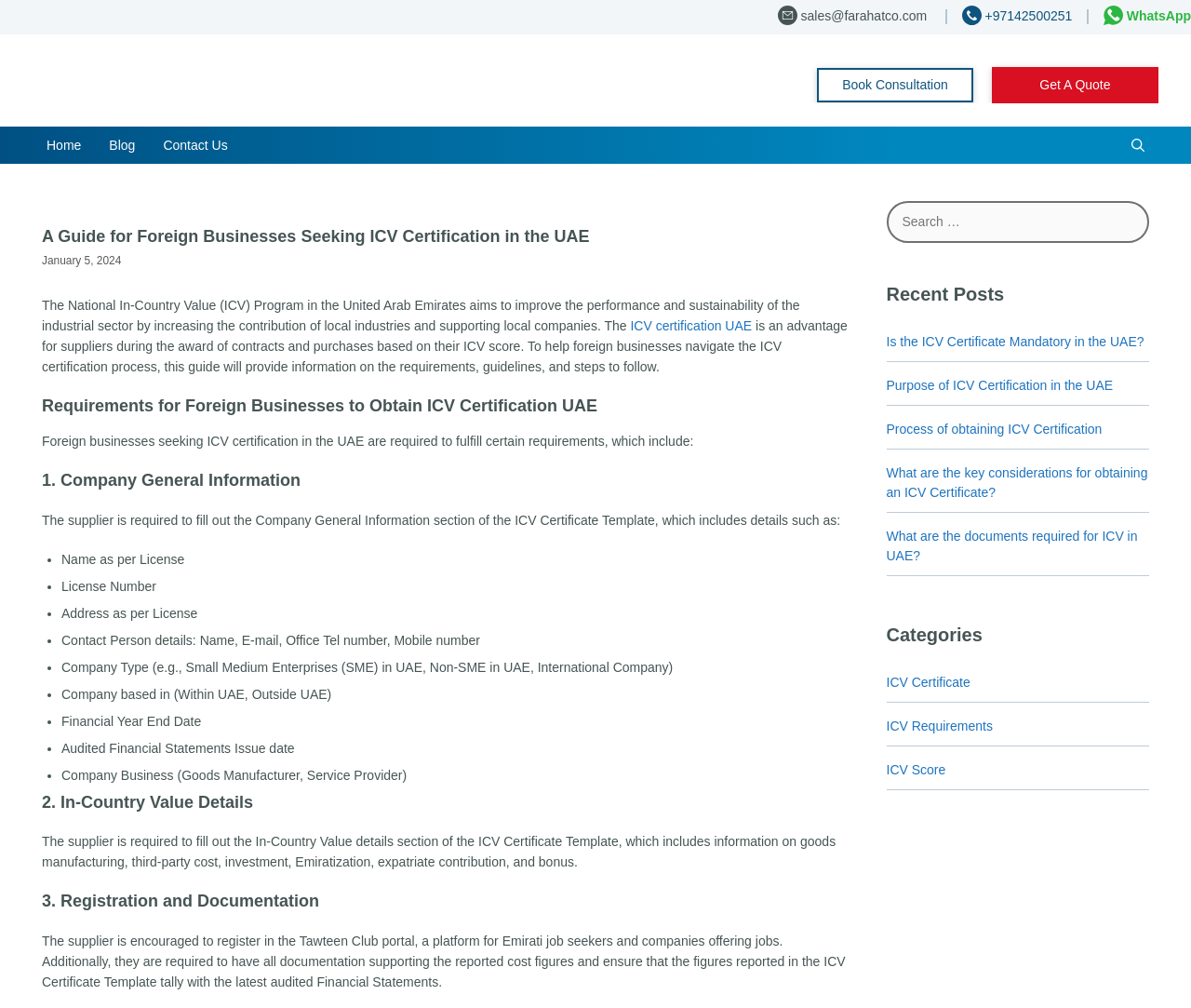What information is required in the Company General Information section?
From the image, provide a succinct answer in one word or a short phrase.

Company details